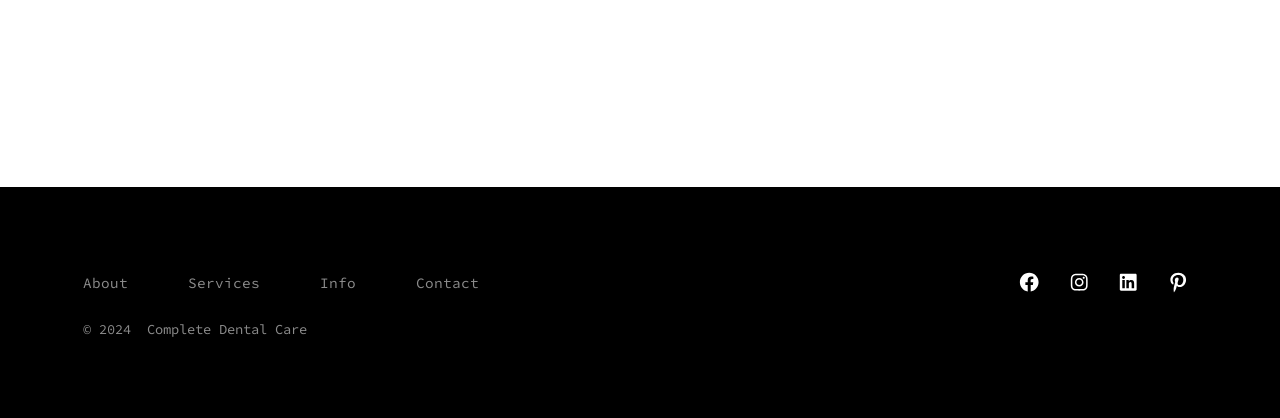What is the last menu item in the footer?
Please provide a comprehensive answer based on the visual information in the image.

I looked at the navigation element with the content 'Footer Menu' and found the link elements with text 'About', 'Services', 'Info', and 'Contact', which suggests that the last menu item in the footer is 'Contact'.